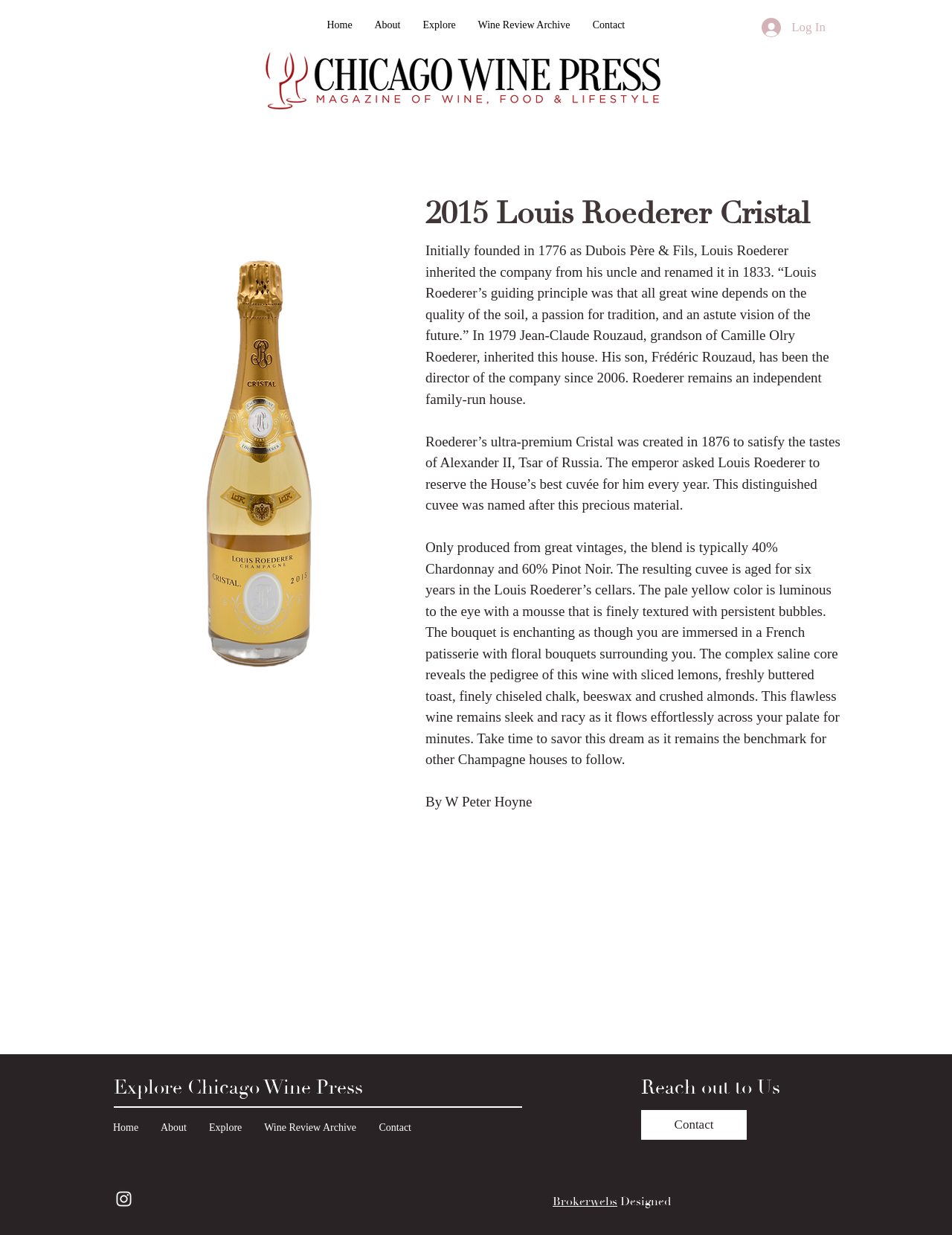Could you determine the bounding box coordinates of the clickable element to complete the instruction: "Explore the Wine Review Archive"? Provide the coordinates as four float numbers between 0 and 1, i.e., [left, top, right, bottom].

[0.49, 0.01, 0.611, 0.03]